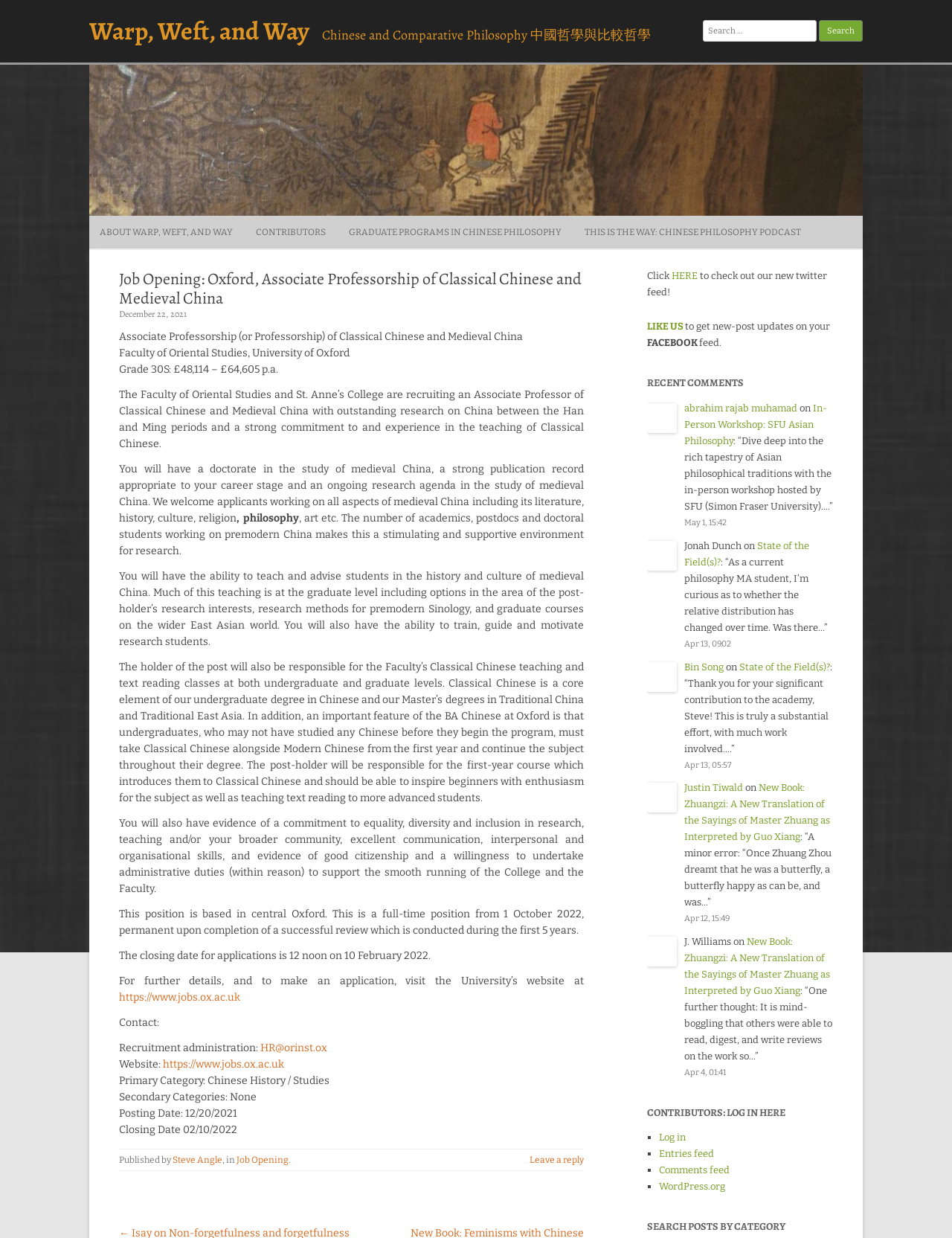Locate the bounding box of the UI element with the following description: "Leave a reply".

[0.556, 0.933, 0.613, 0.941]